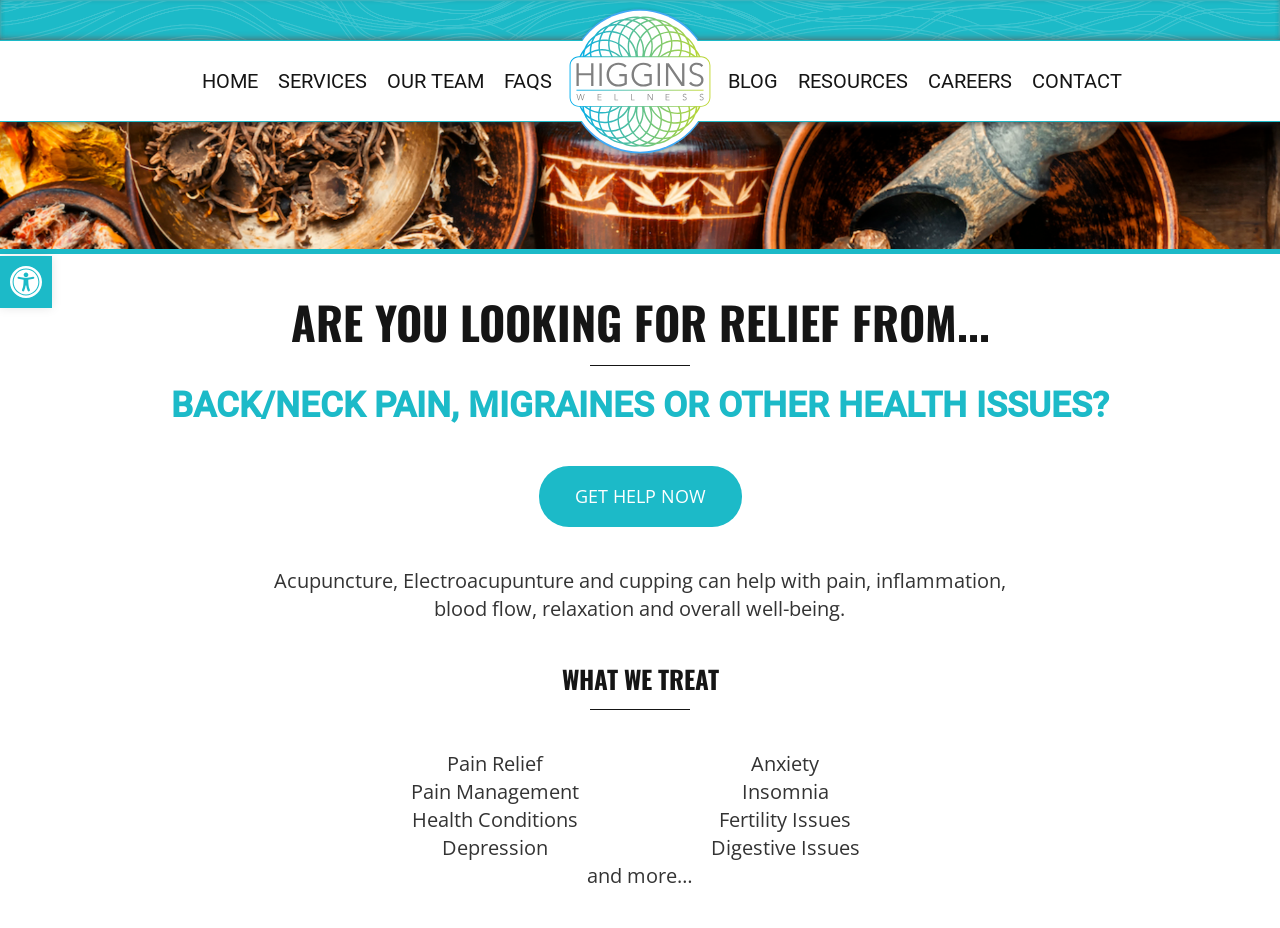Identify the bounding box for the described UI element: "alt="Higgins Wellness"".

[0.441, 0.076, 0.559, 0.097]